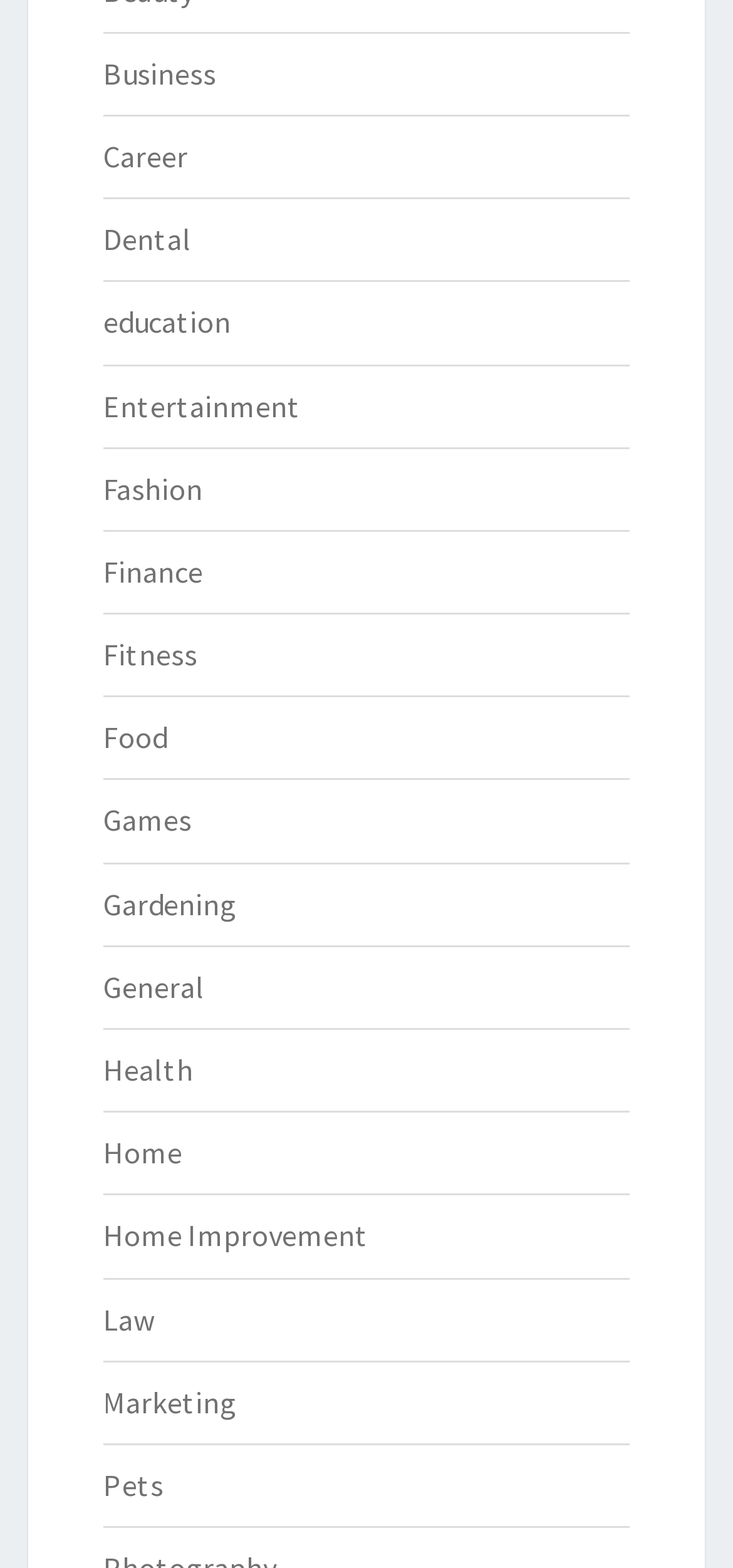Specify the bounding box coordinates for the region that must be clicked to perform the given instruction: "Browse Entertainment".

[0.141, 0.246, 0.41, 0.27]